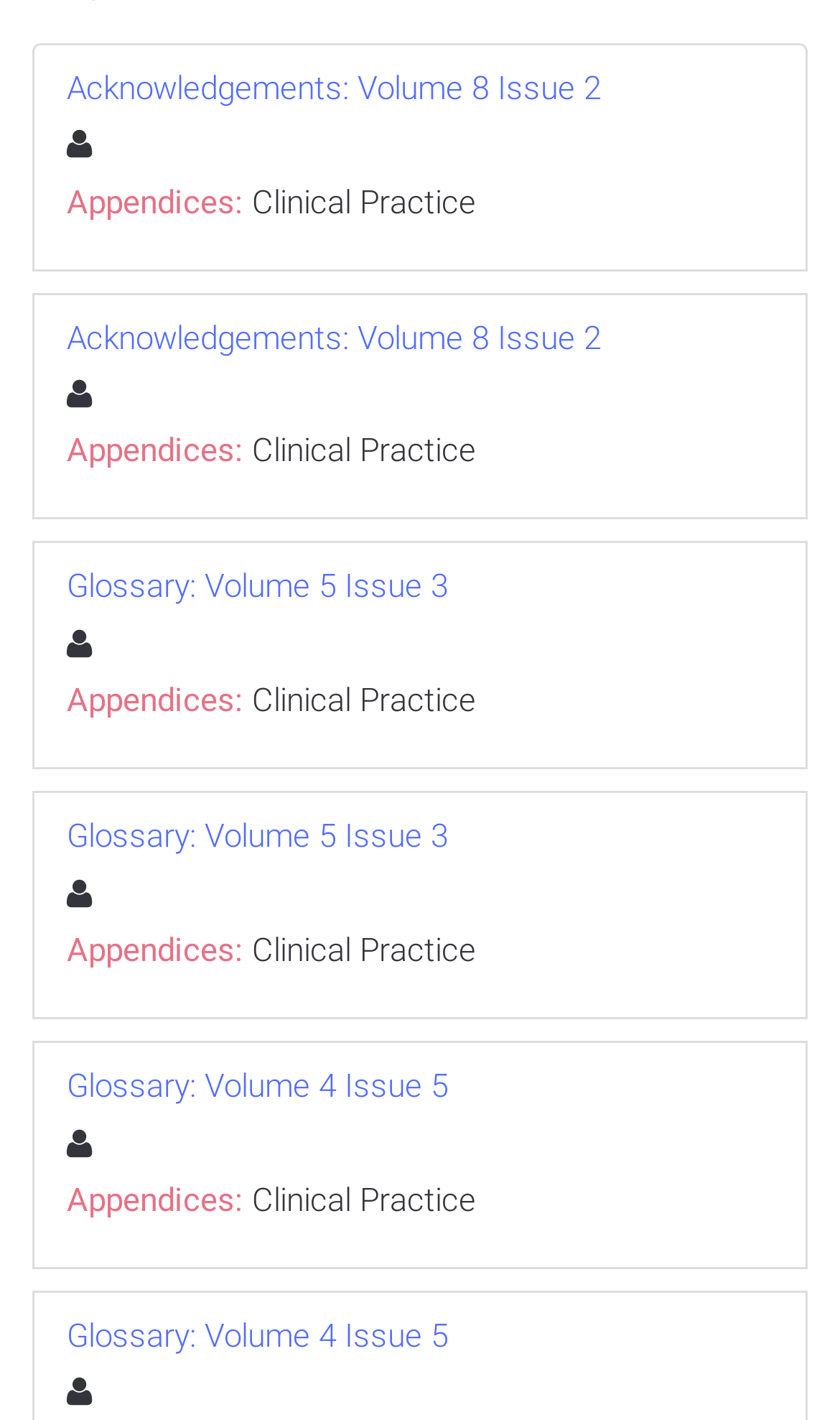How many glossary links are there?
Respond to the question with a single word or phrase according to the image.

4